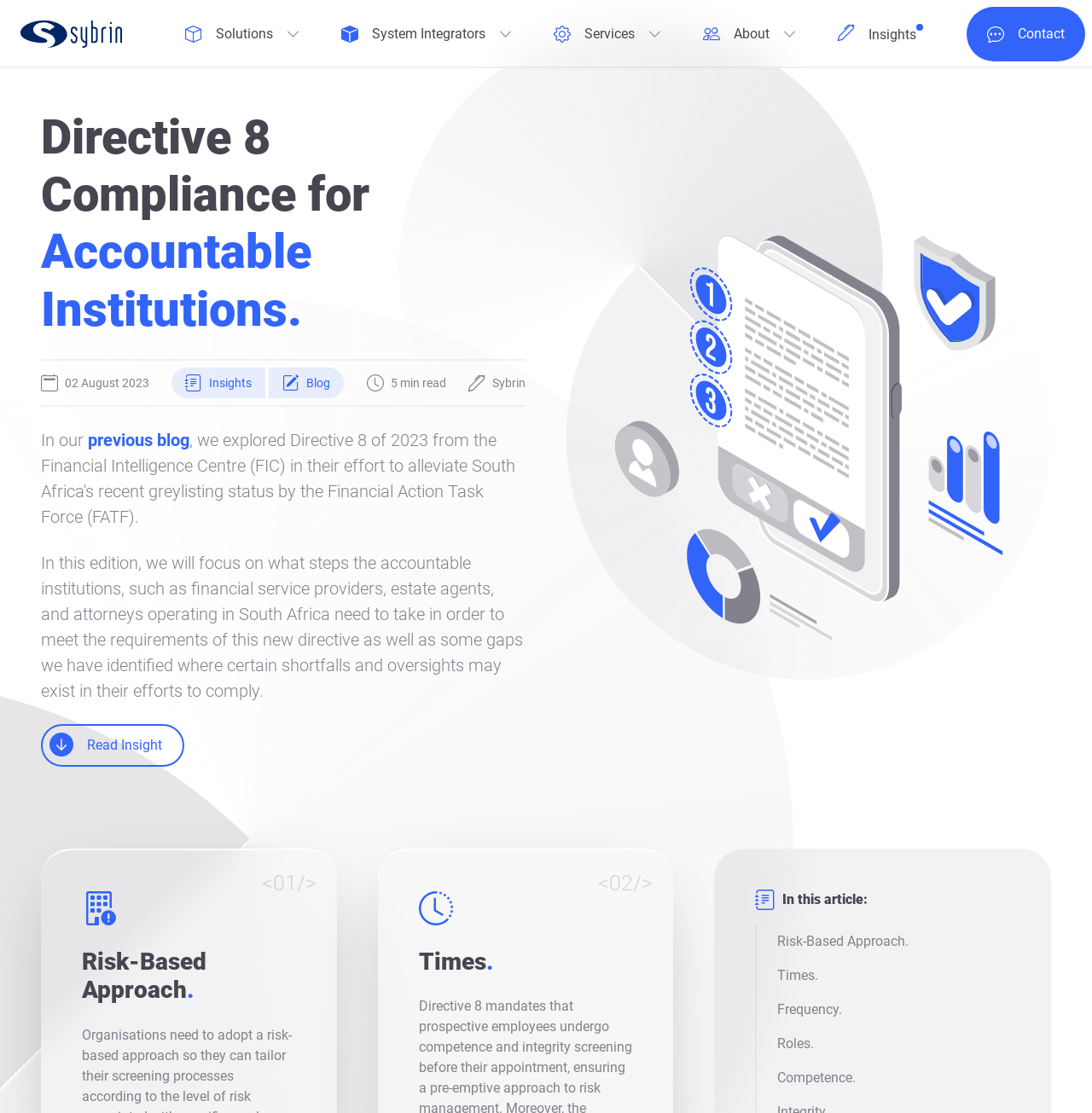Kindly determine the bounding box coordinates of the area that needs to be clicked to fulfill this instruction: "Contact Sybrin".

[0.885, 0.006, 0.994, 0.055]